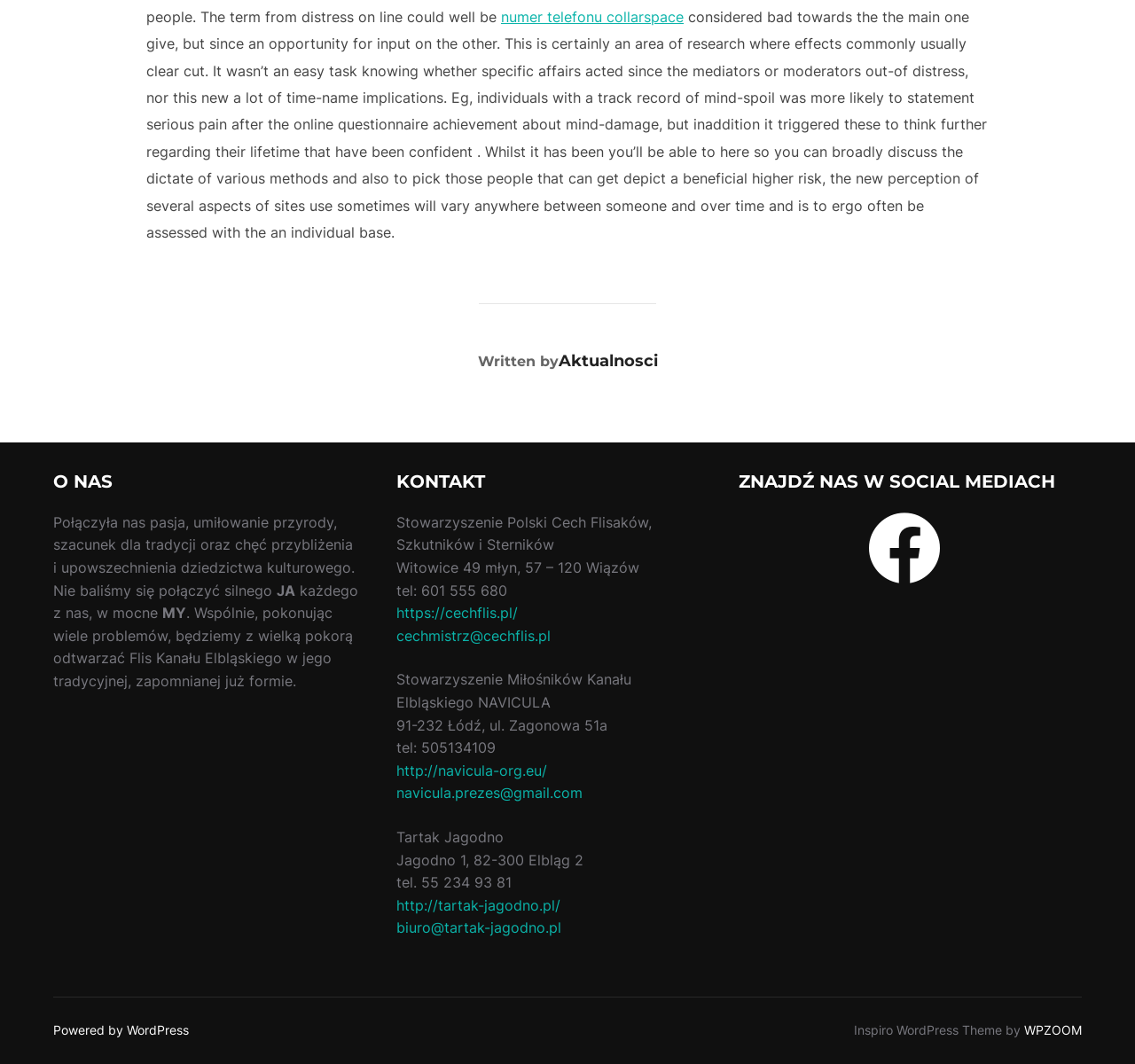What is the URL of the website of Tartak Jagodno?
Please provide a detailed and comprehensive answer to the question.

The URL of the website of Tartak Jagodno is mentioned in the footer section of the webpage as a link 'http://tartak-jagodno.pl/'.